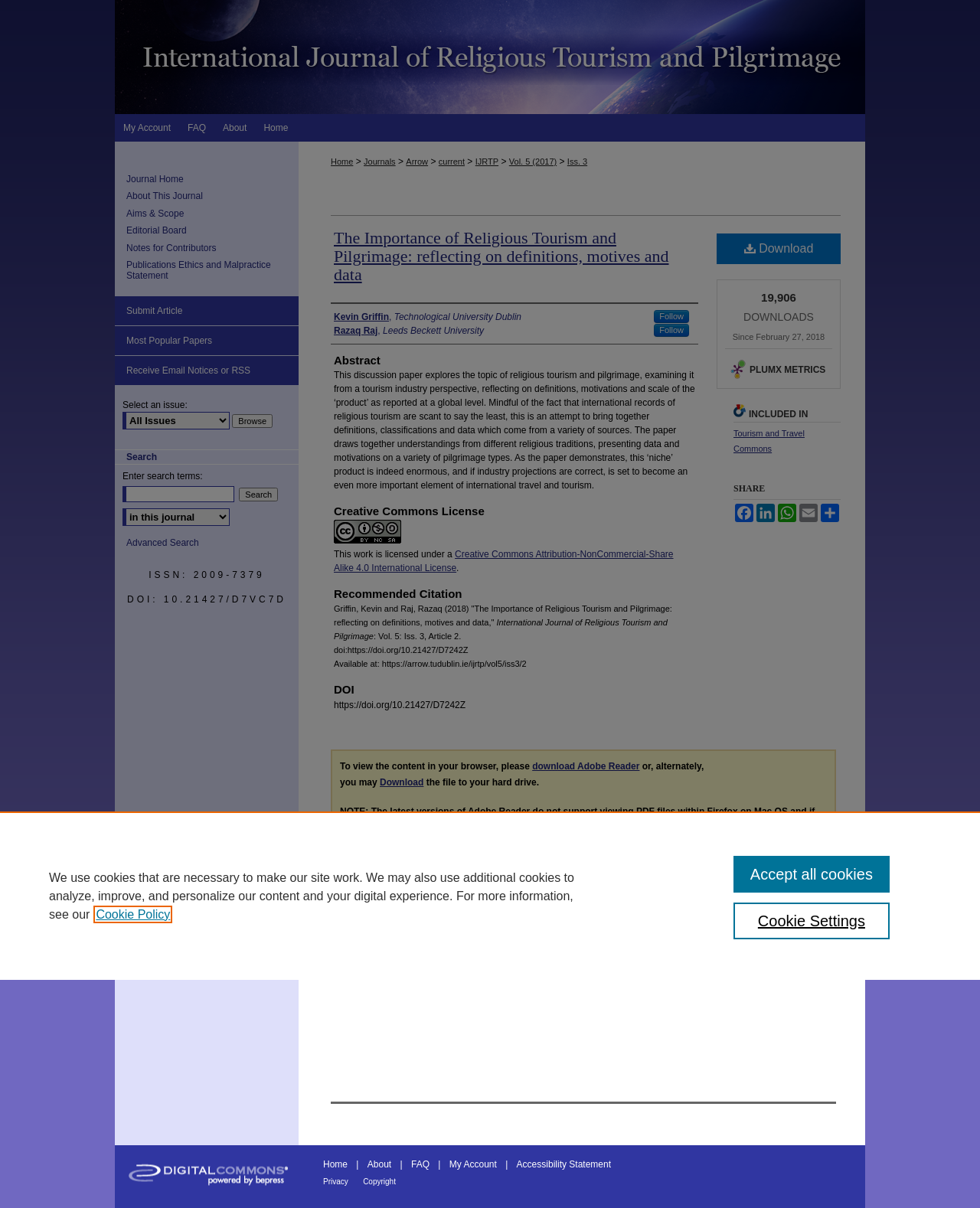Please identify the bounding box coordinates of the element I need to click to follow this instruction: "Click on the 'Contact' link".

None